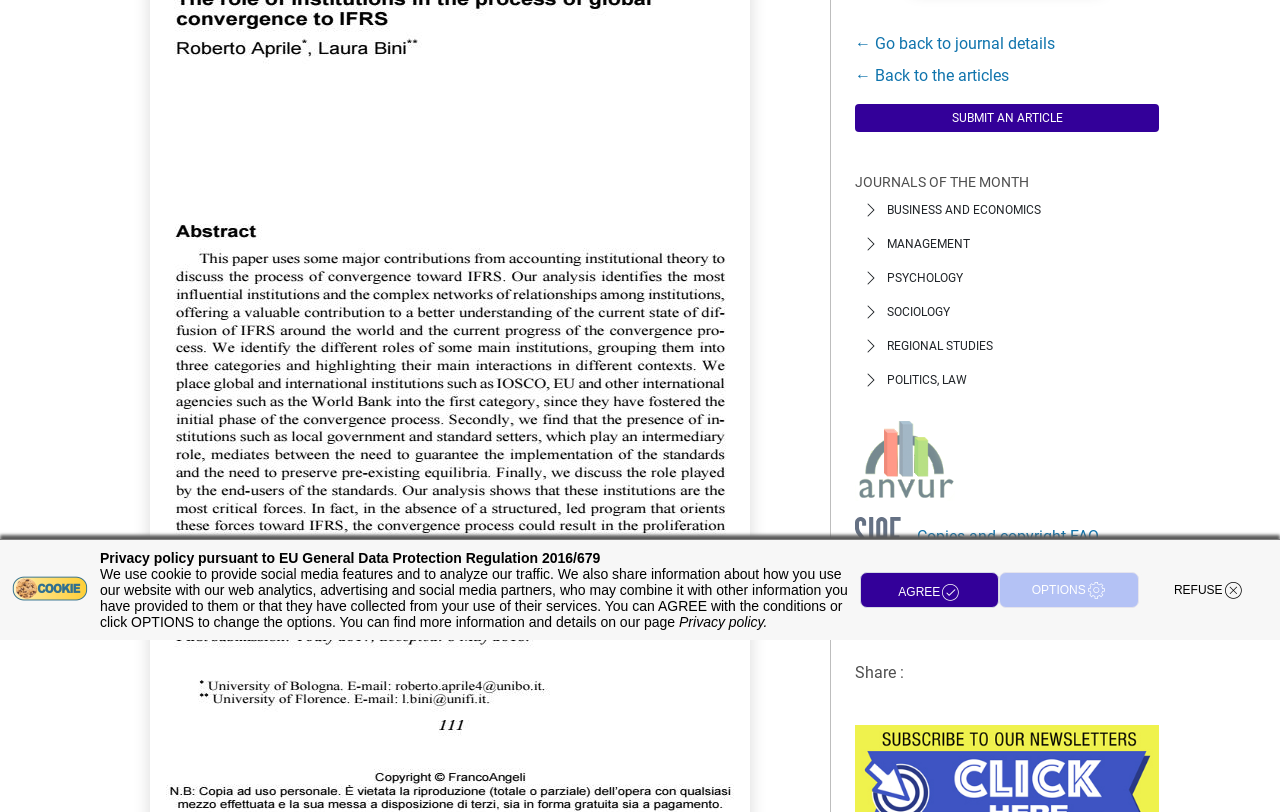Predict the bounding box coordinates for the UI element described as: "alt="British Traditional Guardsman"". The coordinates should be four float numbers between 0 and 1, presented as [left, top, right, bottom].

None